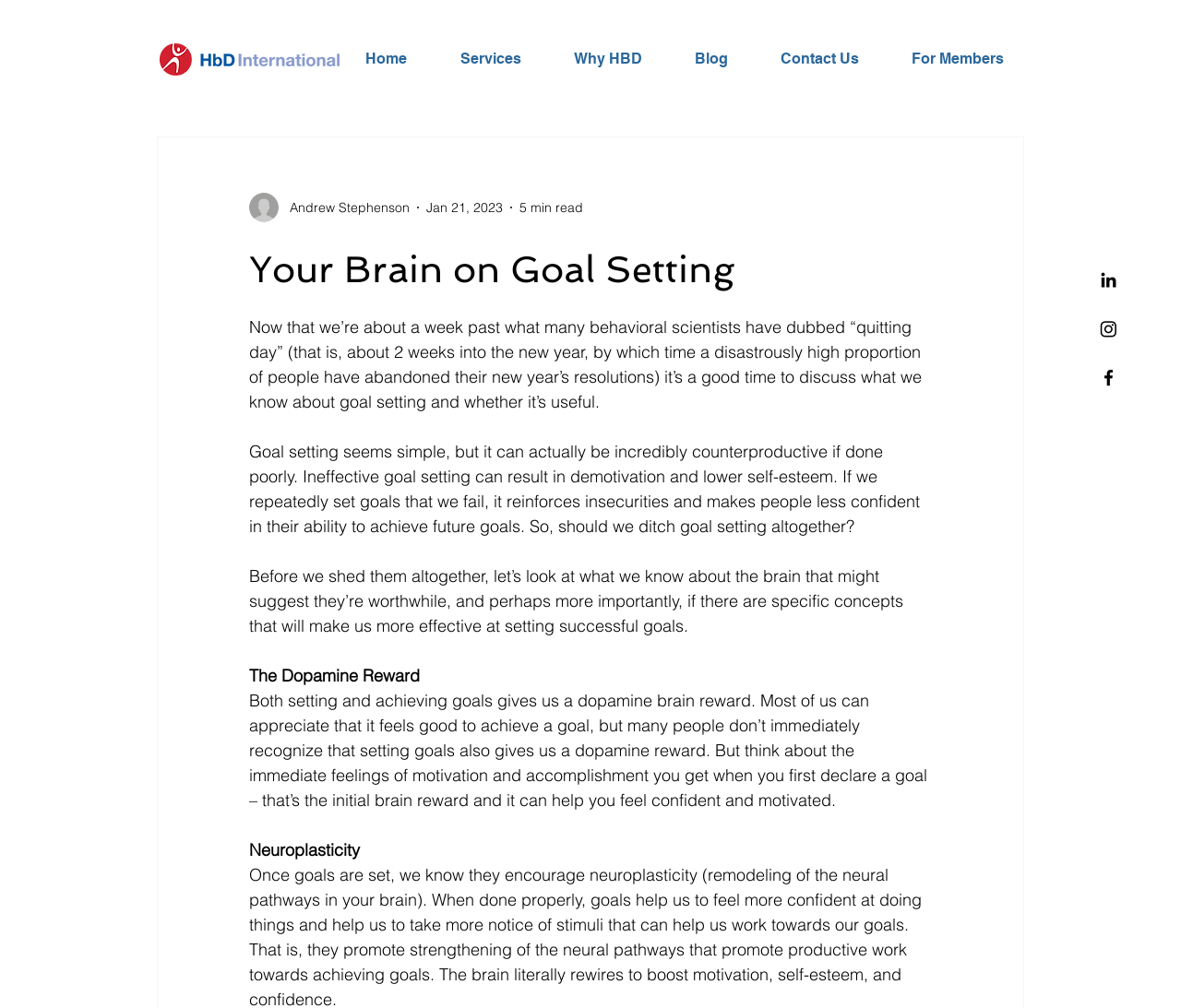Utilize the details in the image to thoroughly answer the following question: What is the date of the article?

I found the date of the article by looking at the generic element with the text 'Jan 21, 2023' in the navigation section of the webpage.